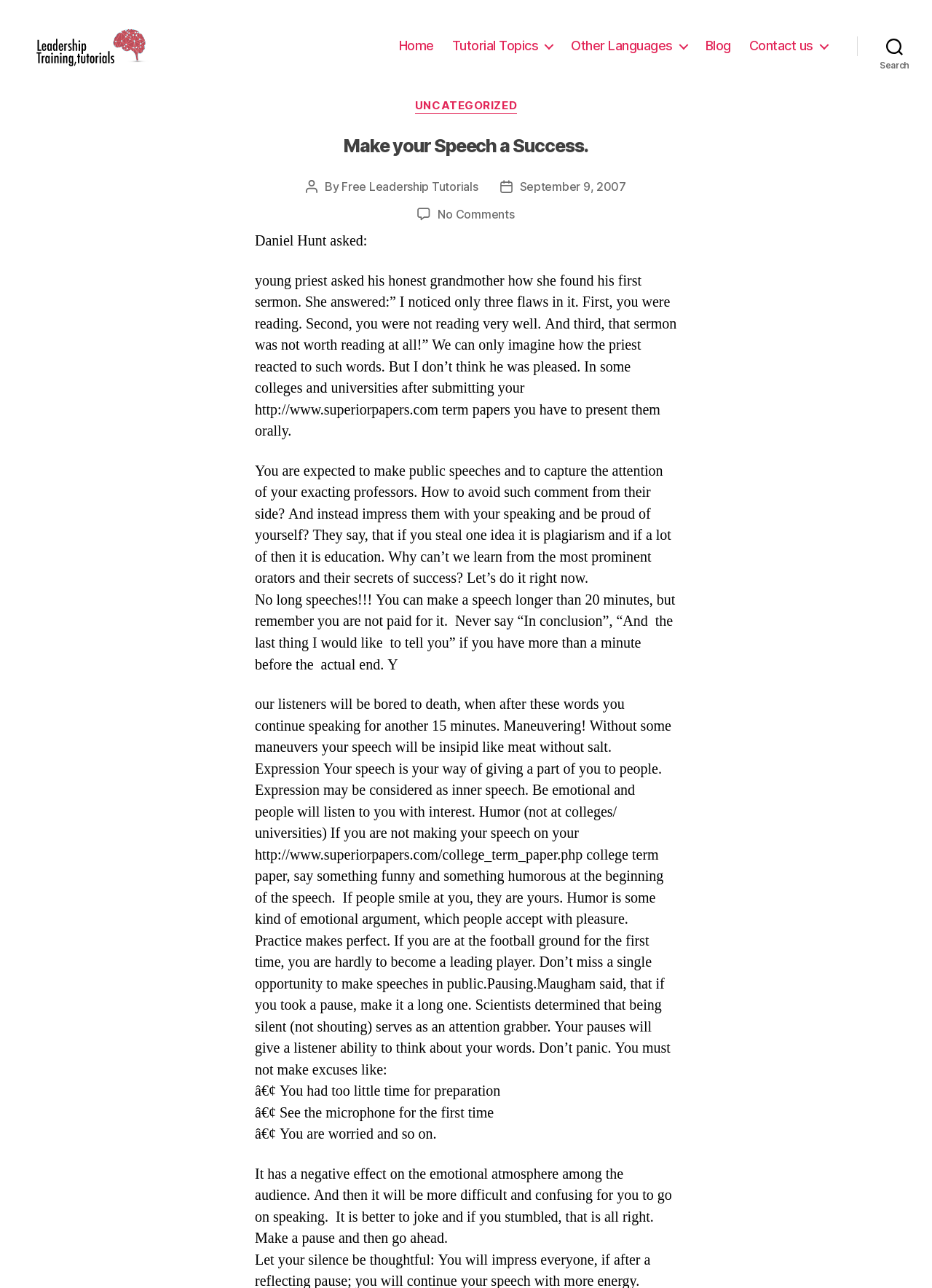Determine the coordinates of the bounding box for the clickable area needed to execute this instruction: "Click on the 'September 9, 2007' link".

[0.557, 0.139, 0.672, 0.151]